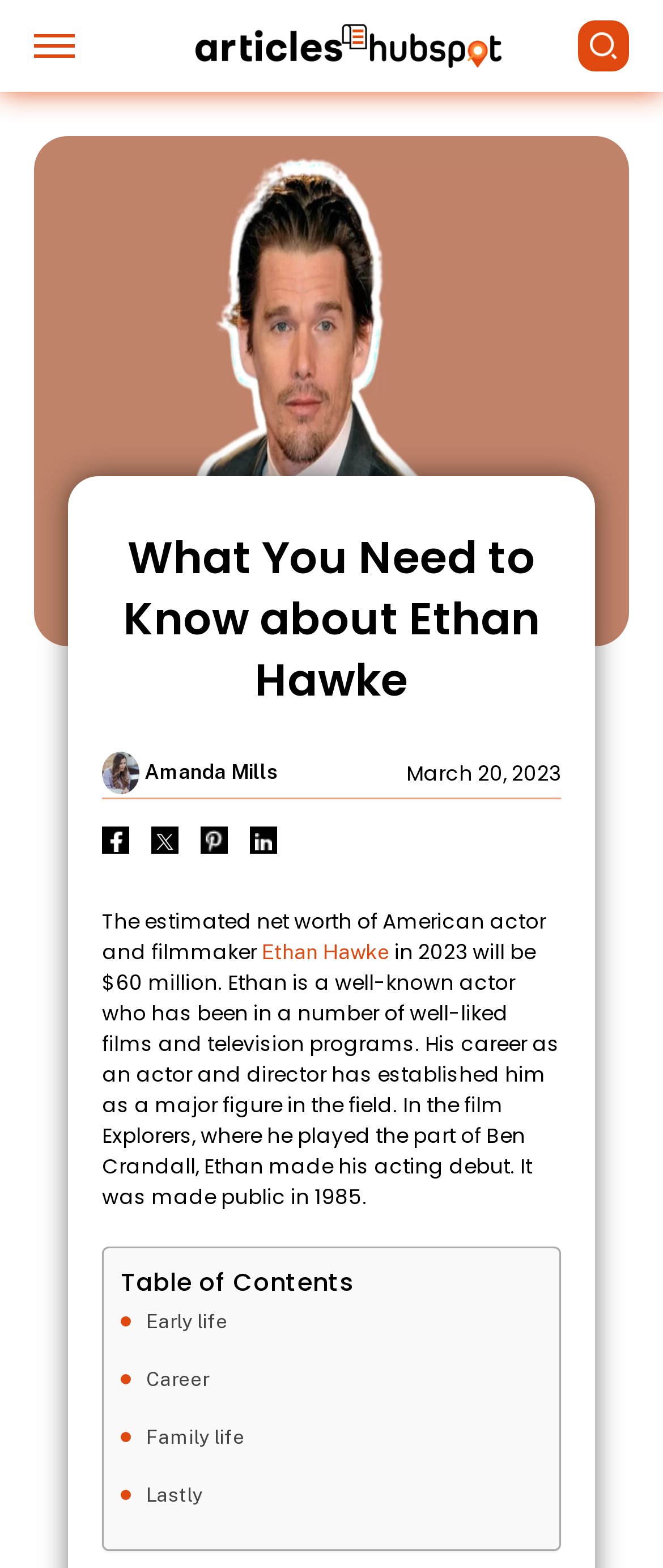Using details from the image, please answer the following question comprehensively:
What is the purpose of the table of contents?

The answer can be inferred from the presence of the table of contents, which typically allows readers to navigate to specific sections of the article, such as 'Early life', 'Career', 'Family life', and 'Lastly'.